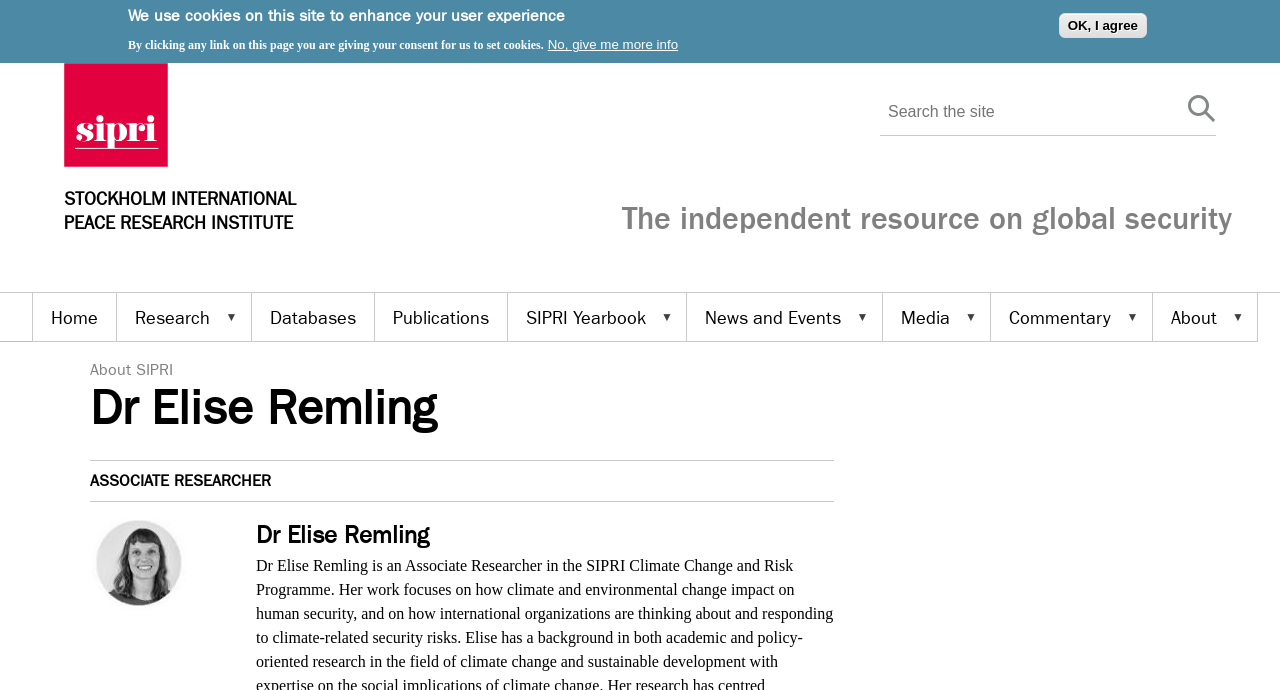Find the bounding box coordinates of the clickable region needed to perform the following instruction: "read about SIPRI". The coordinates should be provided as four float numbers between 0 and 1, i.e., [left, top, right, bottom].

[0.486, 0.296, 0.962, 0.343]